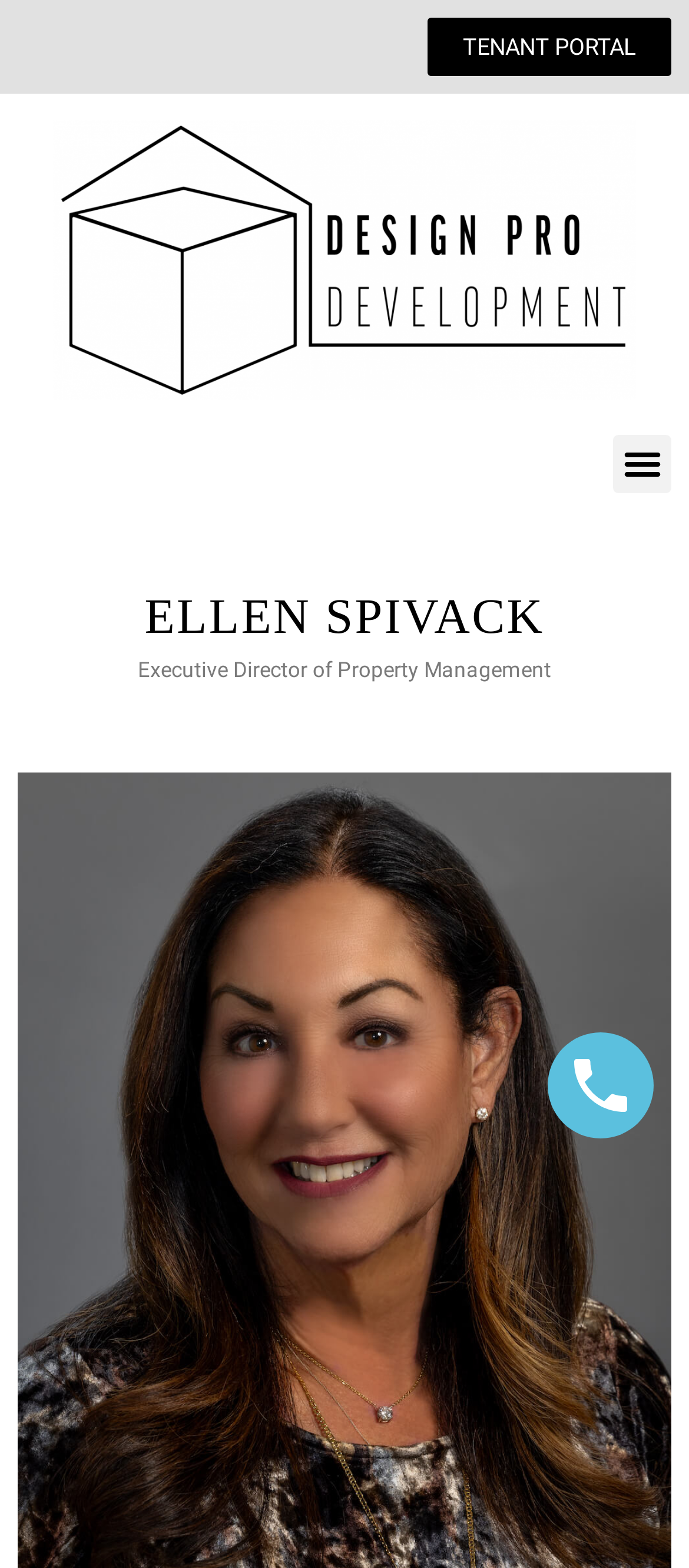Mark the bounding box of the element that matches the following description: "parent_node: TENANT PORTAL".

[0.795, 0.658, 0.949, 0.726]